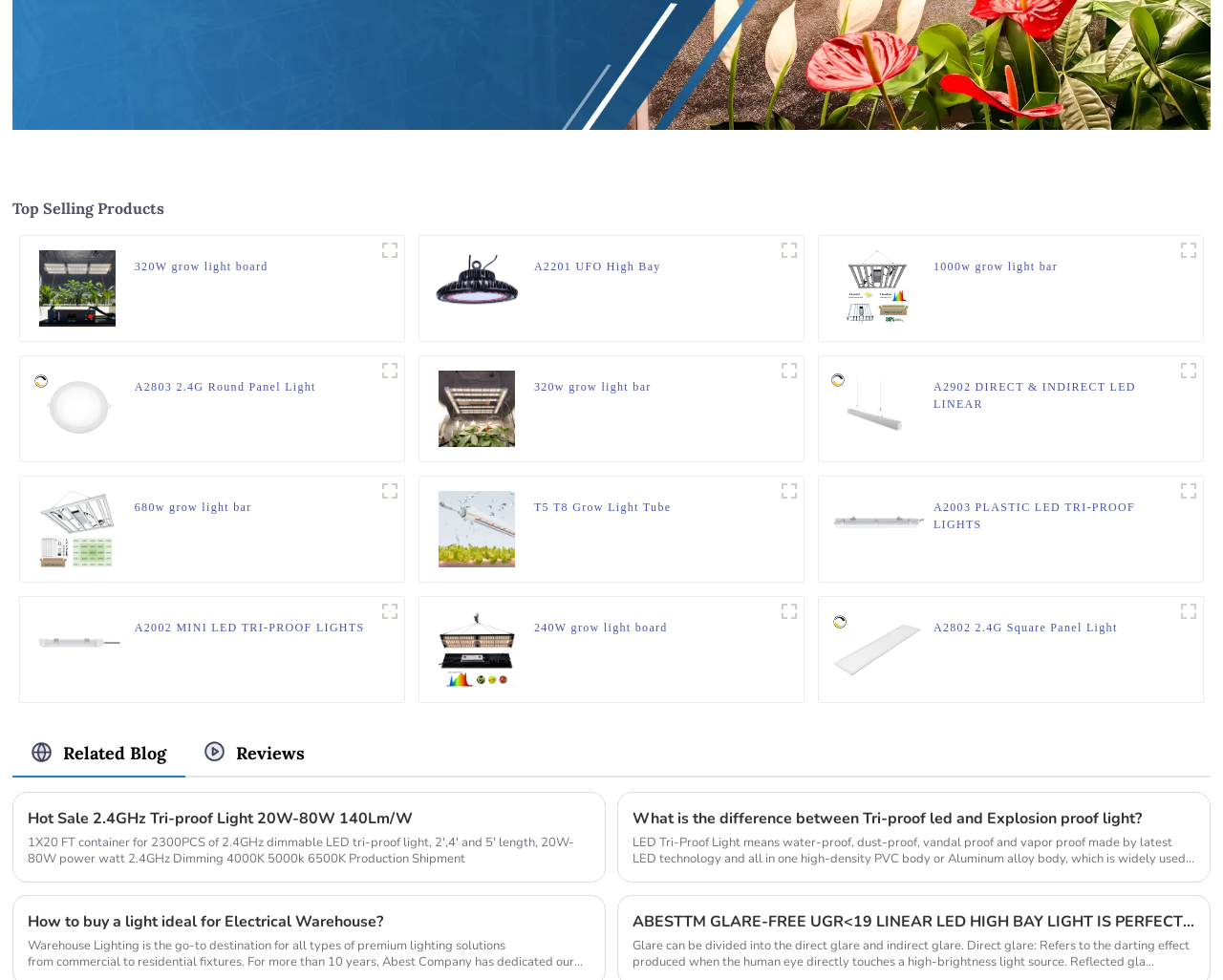Can you give a comprehensive explanation to the question given the content of the image?
What is the layout of the products on this webpage?

By analyzing the bounding box coordinates of the figure elements, I can see that they are arranged in a grid-like pattern, with multiple rows and columns. This suggests that the products on this webpage are laid out in a grid layout.